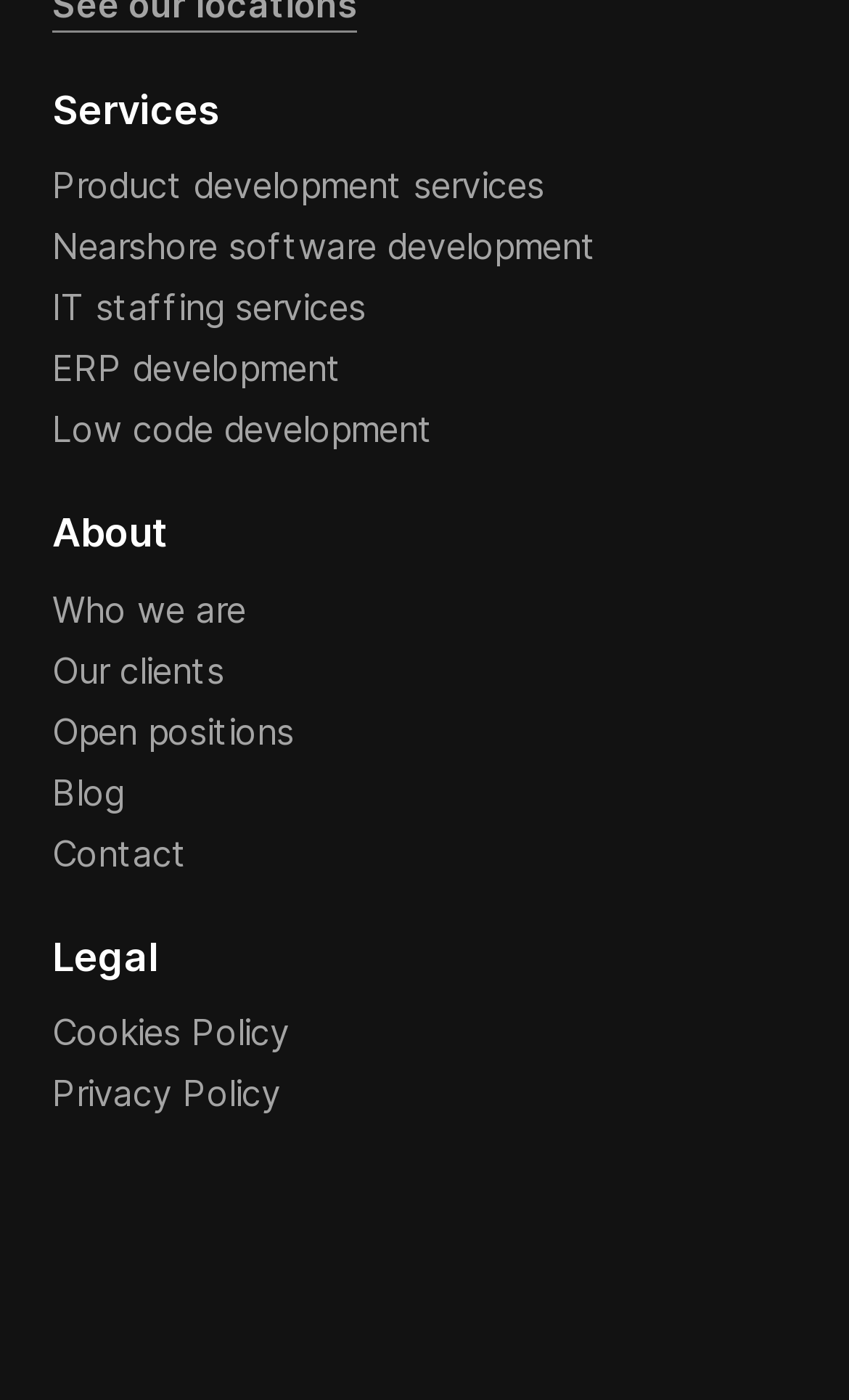Please provide the bounding box coordinates for the element that needs to be clicked to perform the following instruction: "Contact us". The coordinates should be given as four float numbers between 0 and 1, i.e., [left, top, right, bottom].

[0.062, 0.593, 0.221, 0.624]